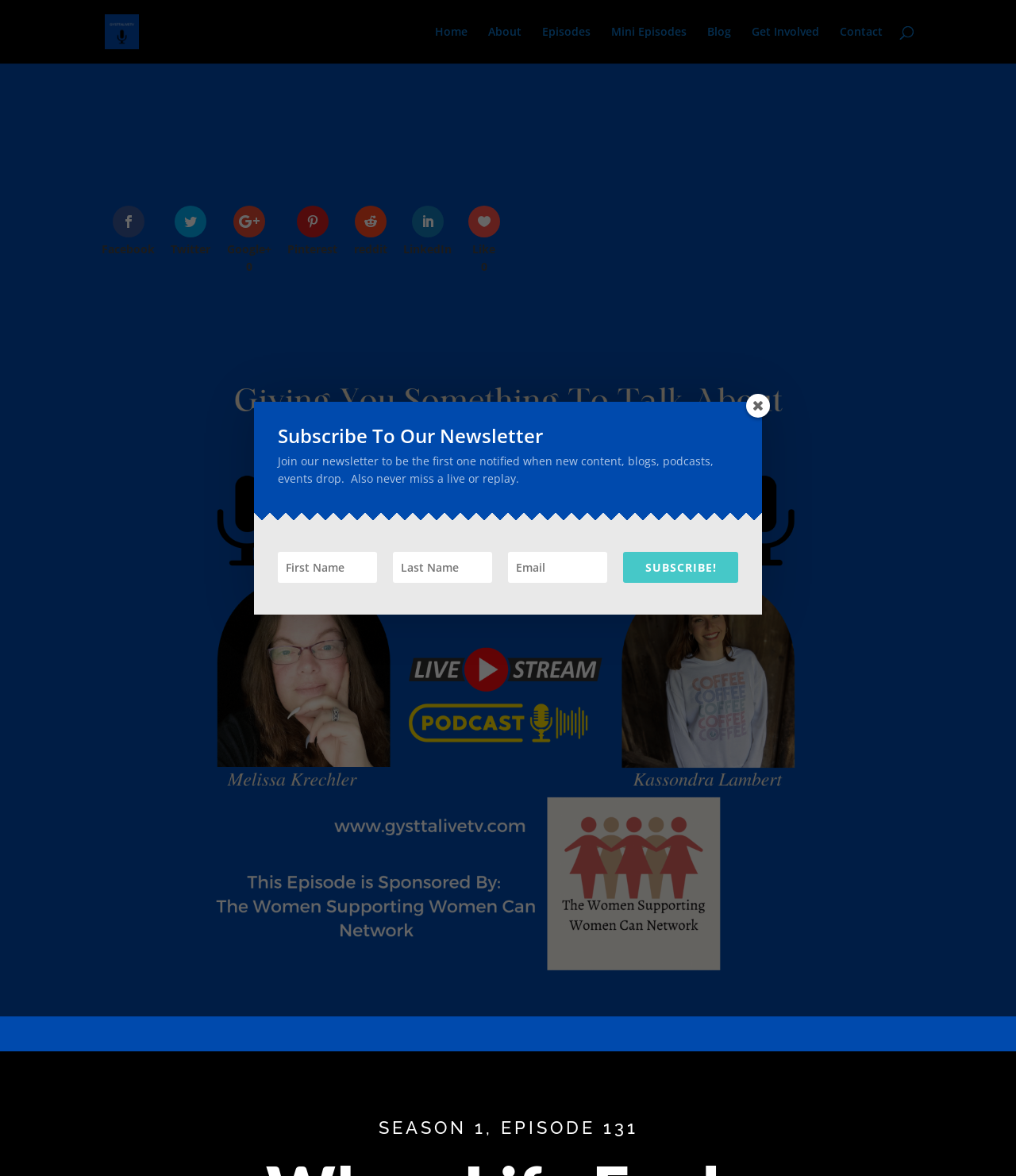Please respond in a single word or phrase: 
How many social media links are there?

6